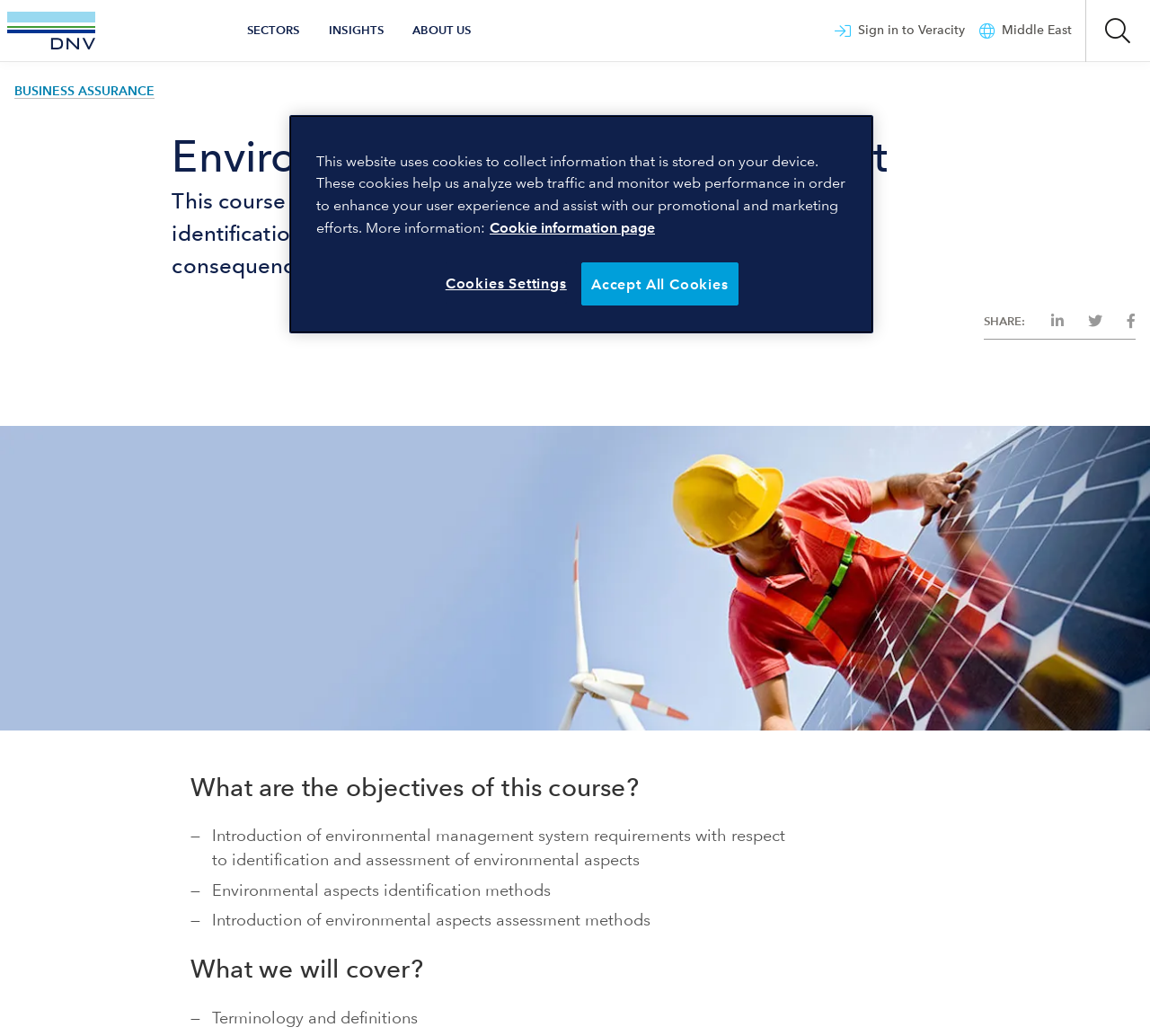Predict the bounding box coordinates of the area that should be clicked to accomplish the following instruction: "Open search". The bounding box coordinates should consist of four float numbers between 0 and 1, i.e., [left, top, right, bottom].

[0.944, 0.0, 1.0, 0.06]